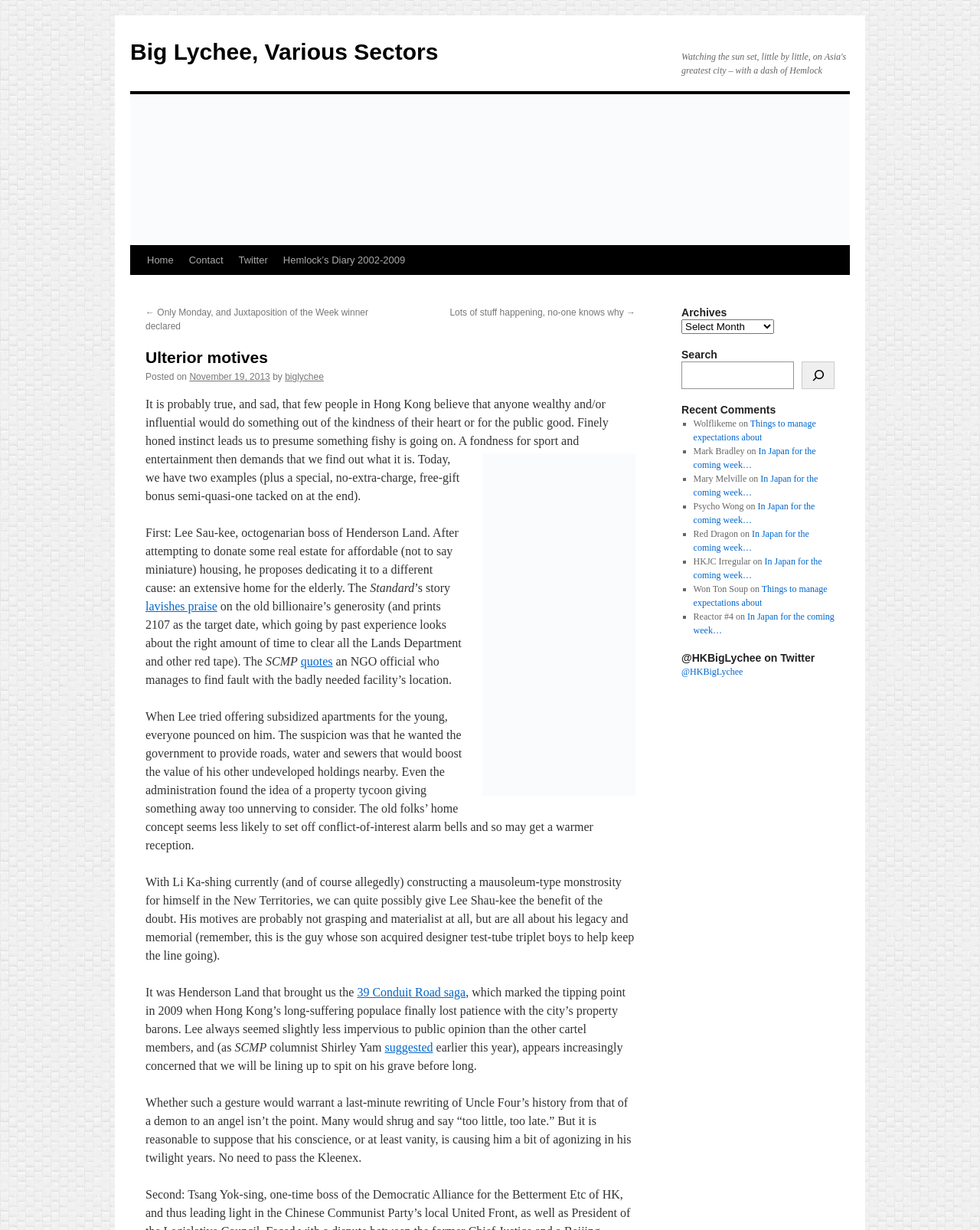From the image, can you give a detailed response to the question below:
What is the title of the latest article?

The title of the latest article can be found at the top of the main content area, where it says 'Ulterior motives' in a larger font size.